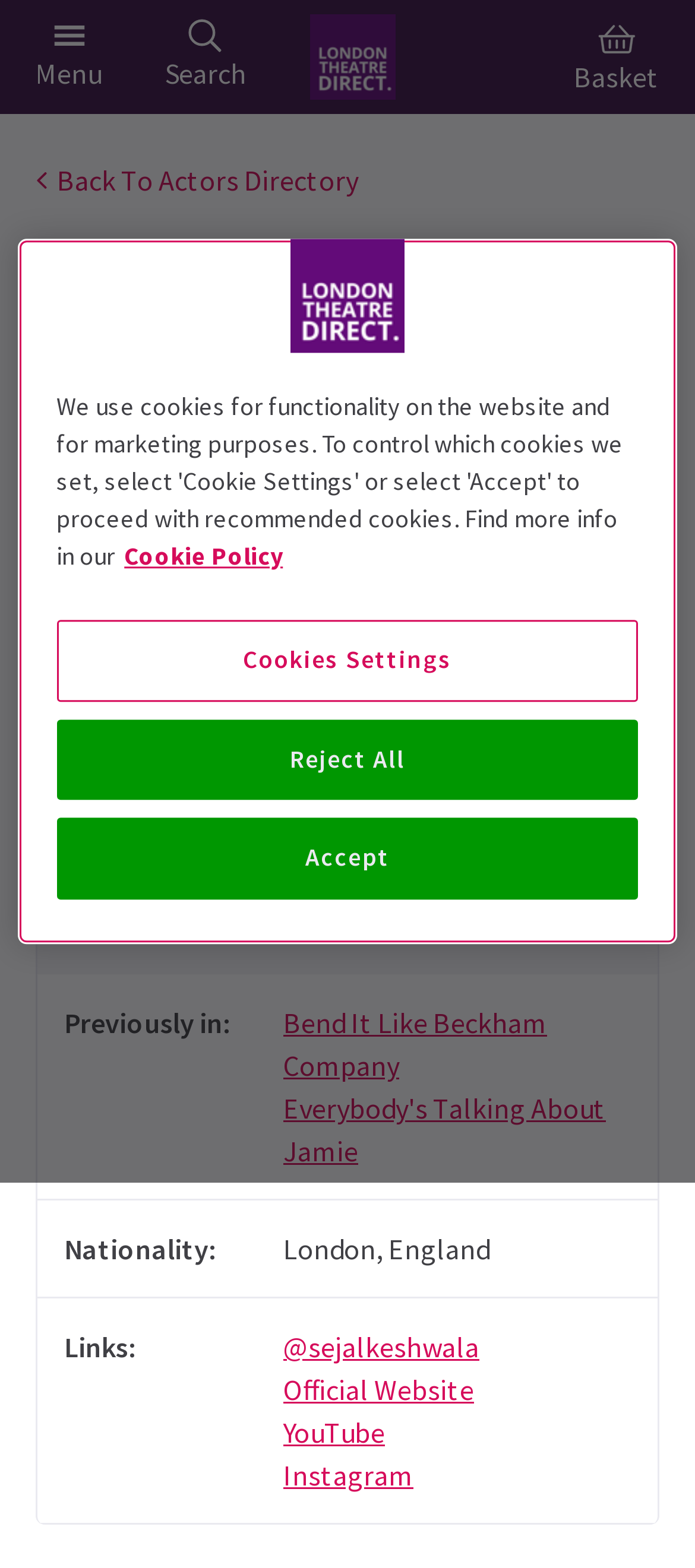Examine the screenshot and answer the question in as much detail as possible: What is the purpose of the search box?

The search box has a placeholder text 'Search any content…', which suggests that it is used to search for any content on the webpage.